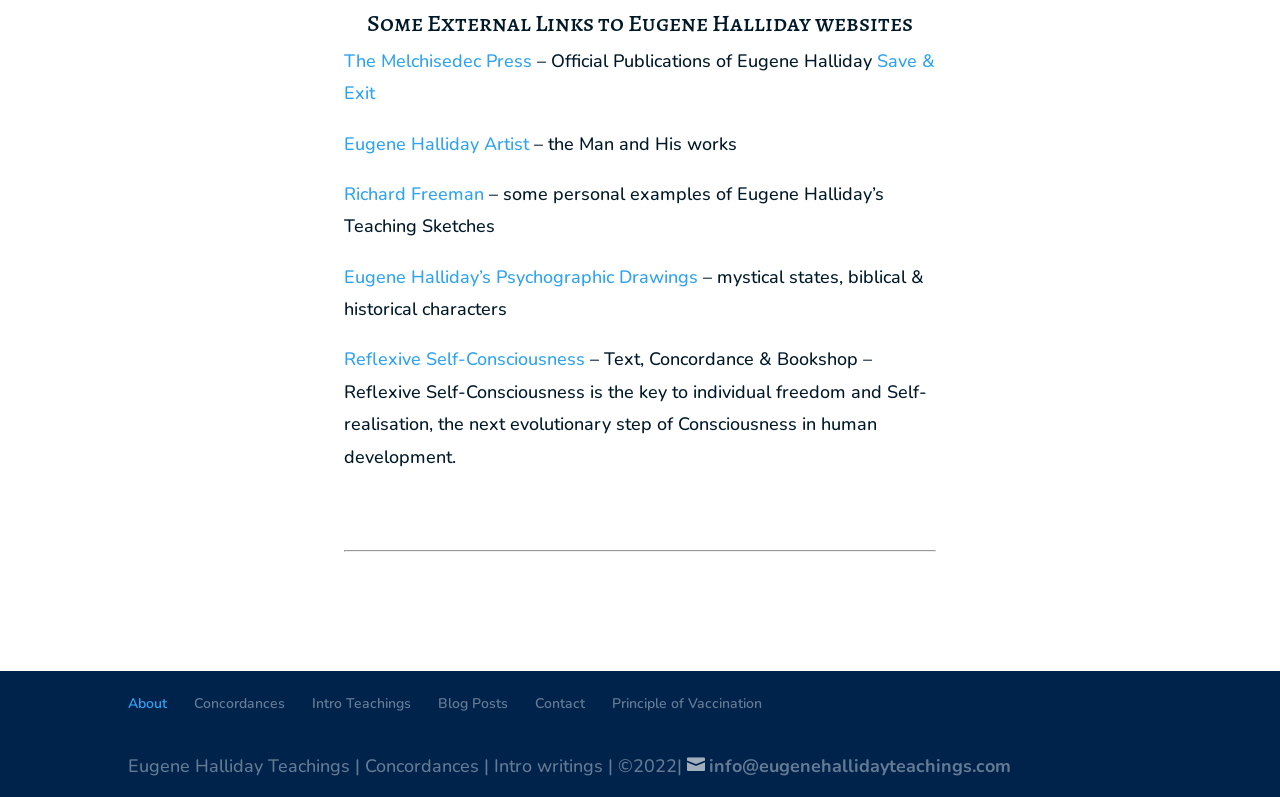Answer with a single word or phrase: 
What is the email address provided on the webpage?

info@eugenehallidayteachings.com